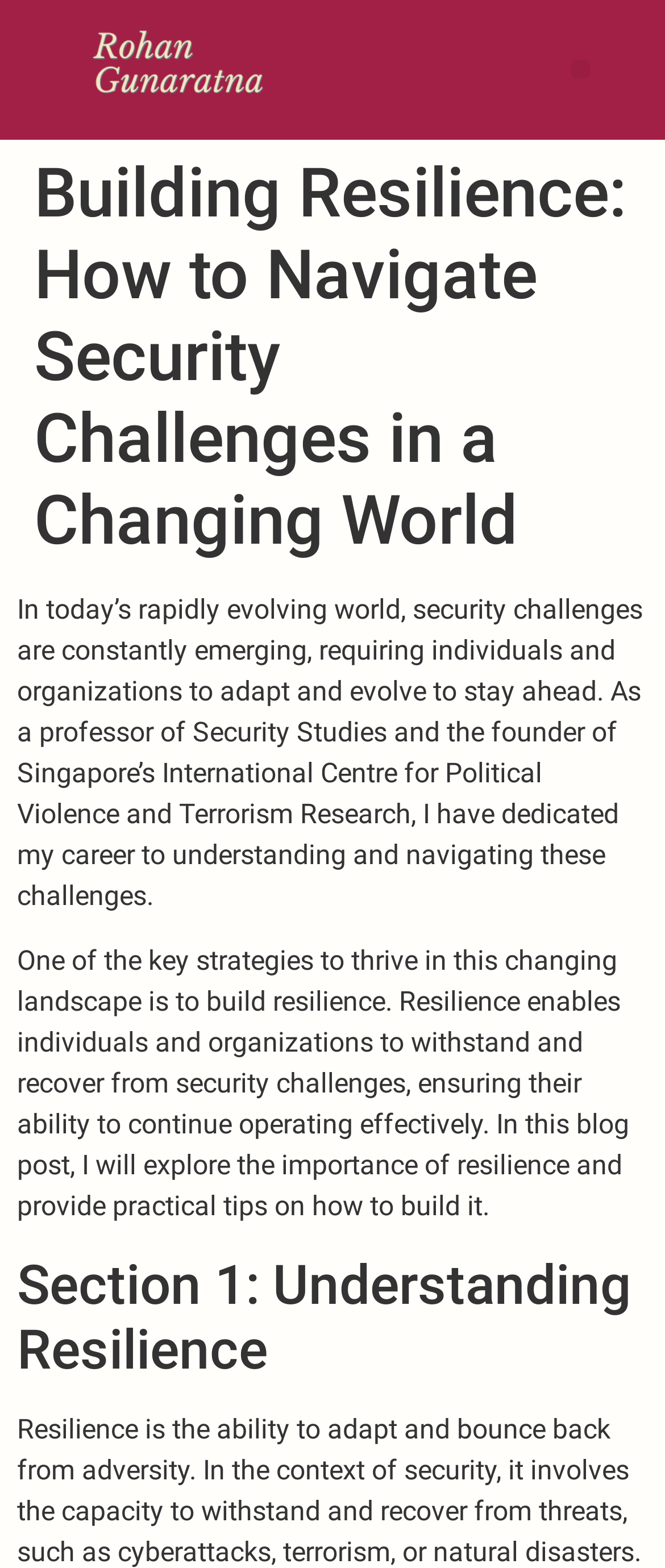What is the purpose of building resilience?
Make sure to answer the question with a detailed and comprehensive explanation.

The purpose of building resilience is to withstand and recover from security challenges, which can be inferred from the text 'Resilience enables individuals and organizations to withstand and recover from security challenges, ensuring their ability to continue operating effectively'.